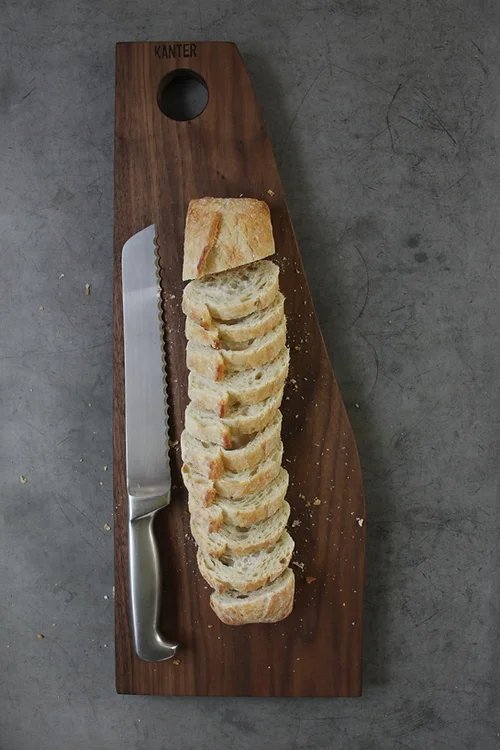Based on the image, please elaborate on the answer to the following question:
What is the purpose of the circular hole at the top of the cutting board?

The caption explains that the cutting board features a unique, tapered design and a circular hole at the top, which serves the purpose of easy hanging or handling, making it convenient to store or use the board.